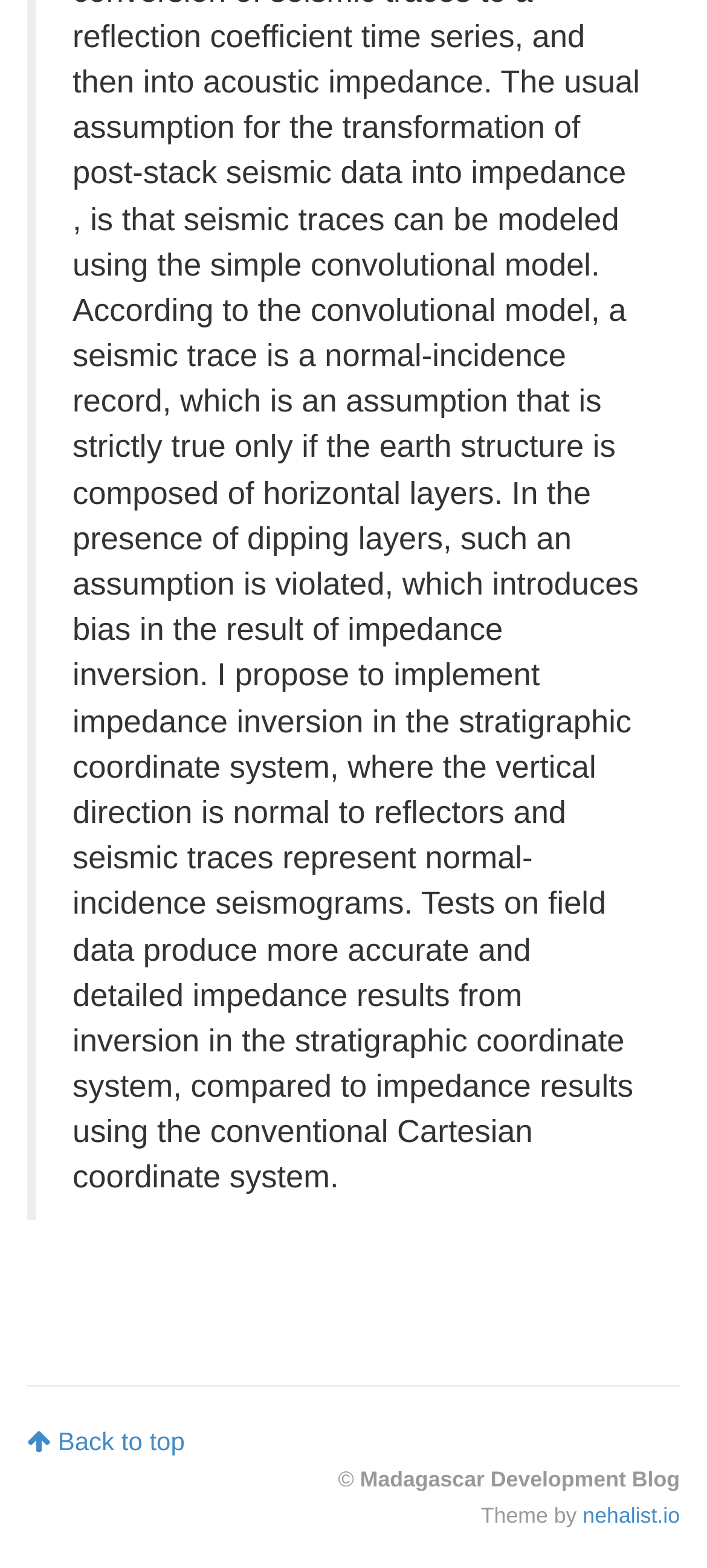Look at the image and write a detailed answer to the question: 
What is the theme of the blog by?

I found the theme author by looking at the link element with the text 'nehalist.io' located at the bottom of the page, which is next to the StaticText element with the text 'Theme by'.